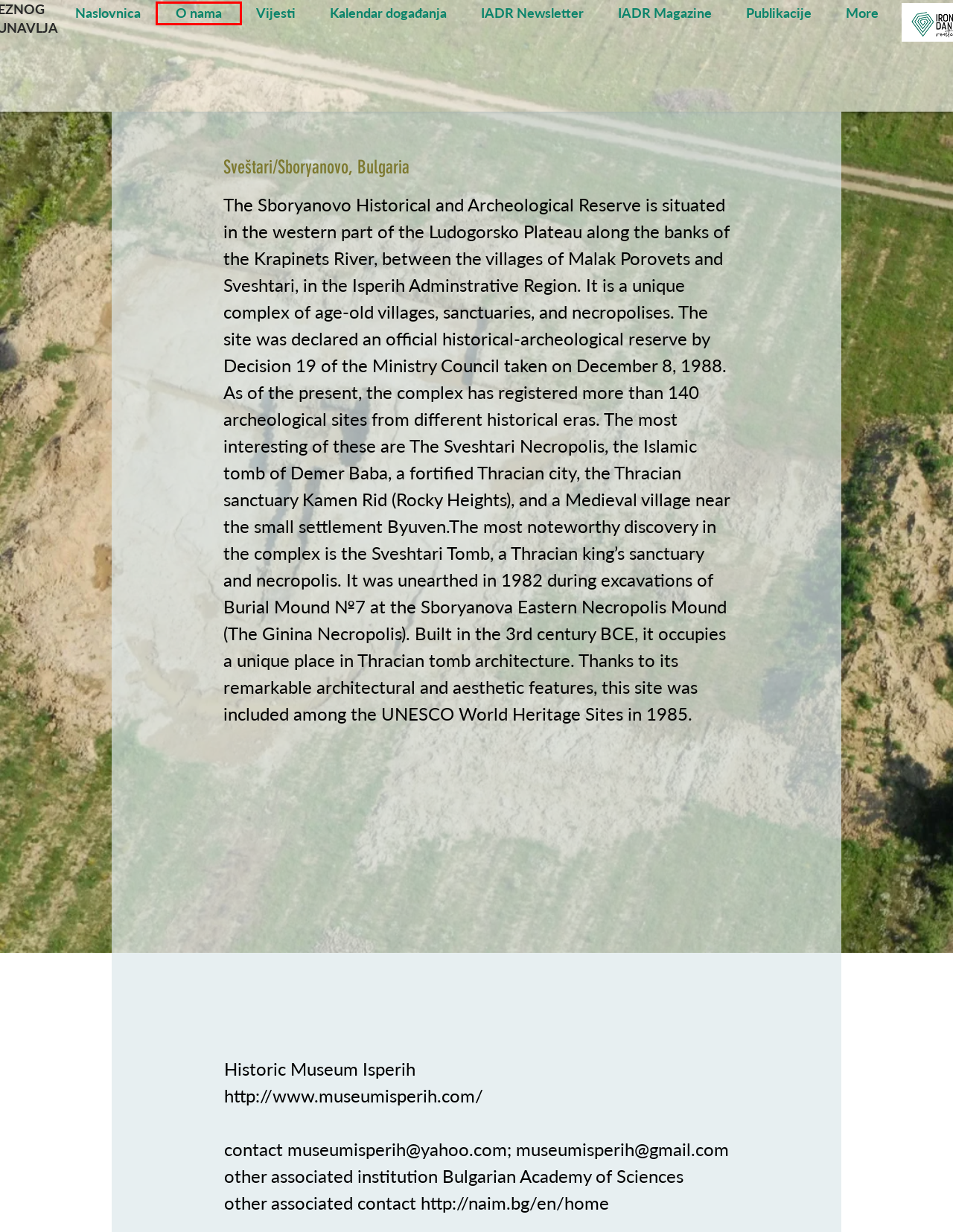Given a screenshot of a webpage with a red bounding box highlighting a UI element, determine which webpage description best matches the new webpage that appears after clicking the highlighted element. Here are the candidates:
A. IADR Newsletter | IADR
B. Events
C. IADR Magazine | IADR
D. Publikacije | IADR
E. ИСТОРИЧЕСКИ МУЗЕЙ ИСПЕРИХ
F. O nama | IADR
G. Iron Age Danube Route | IADR | Archaeological Cultural Route
H. Kalendar događanja | IADR

F